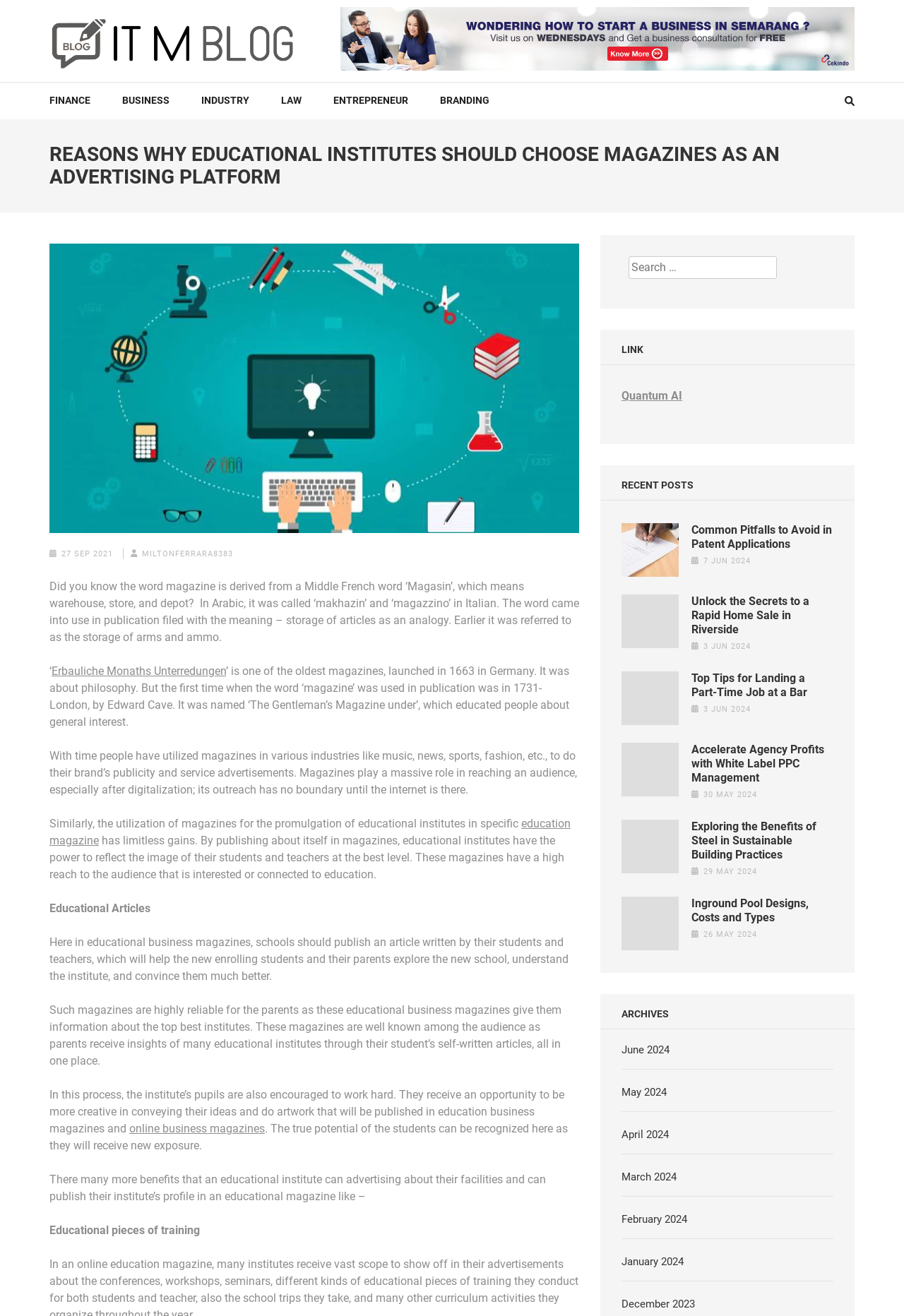Using the webpage screenshot and the element description Entrepreneur, determine the bounding box coordinates. Specify the coordinates in the format (top-left x, top-left y, bottom-right x, bottom-right y) with values ranging from 0 to 1.

[0.369, 0.063, 0.452, 0.09]